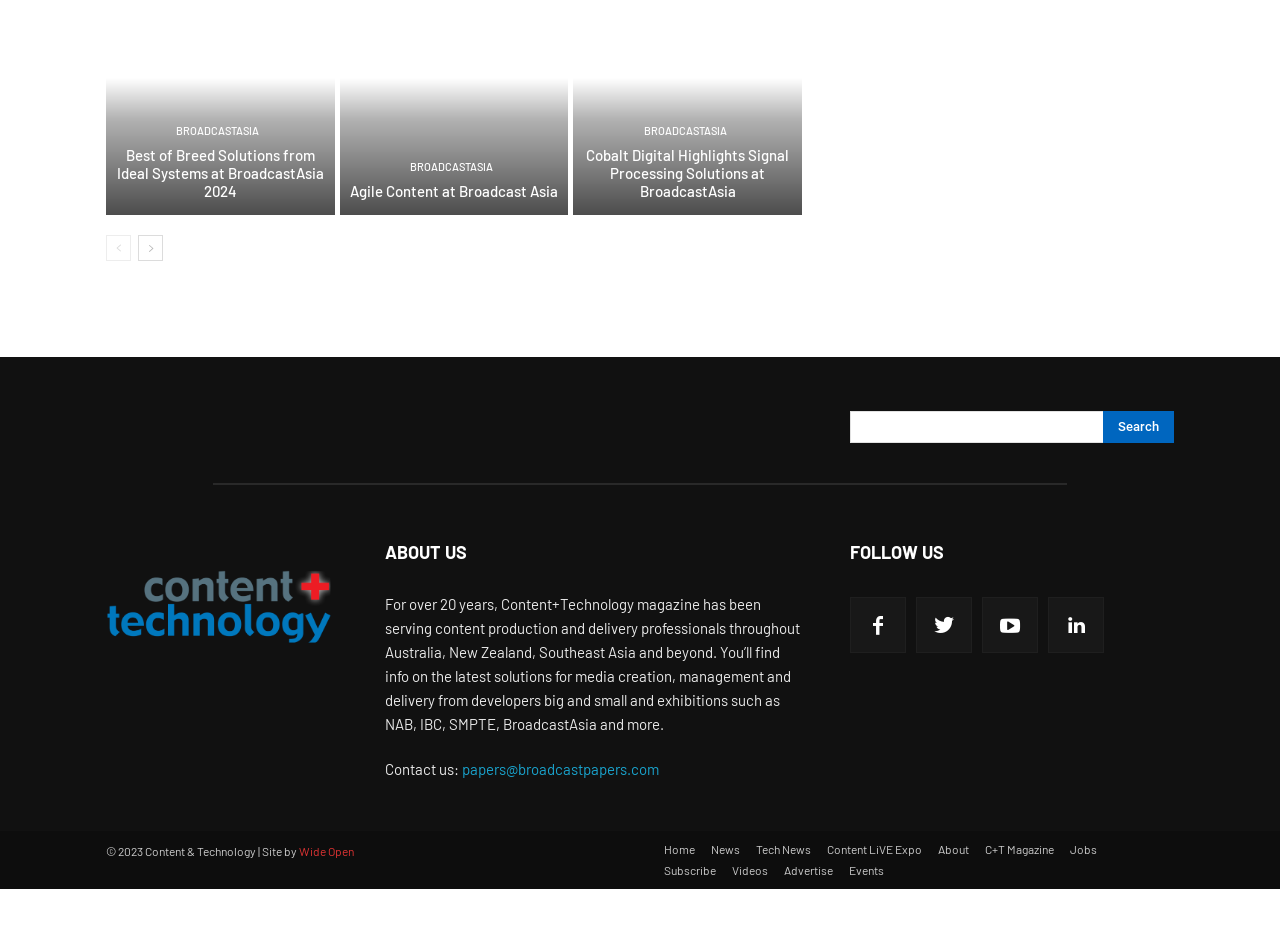Identify the bounding box coordinates for the element you need to click to achieve the following task: "Visit the About Us page". The coordinates must be four float values ranging from 0 to 1, formatted as [left, top, right, bottom].

[0.301, 0.572, 0.365, 0.591]